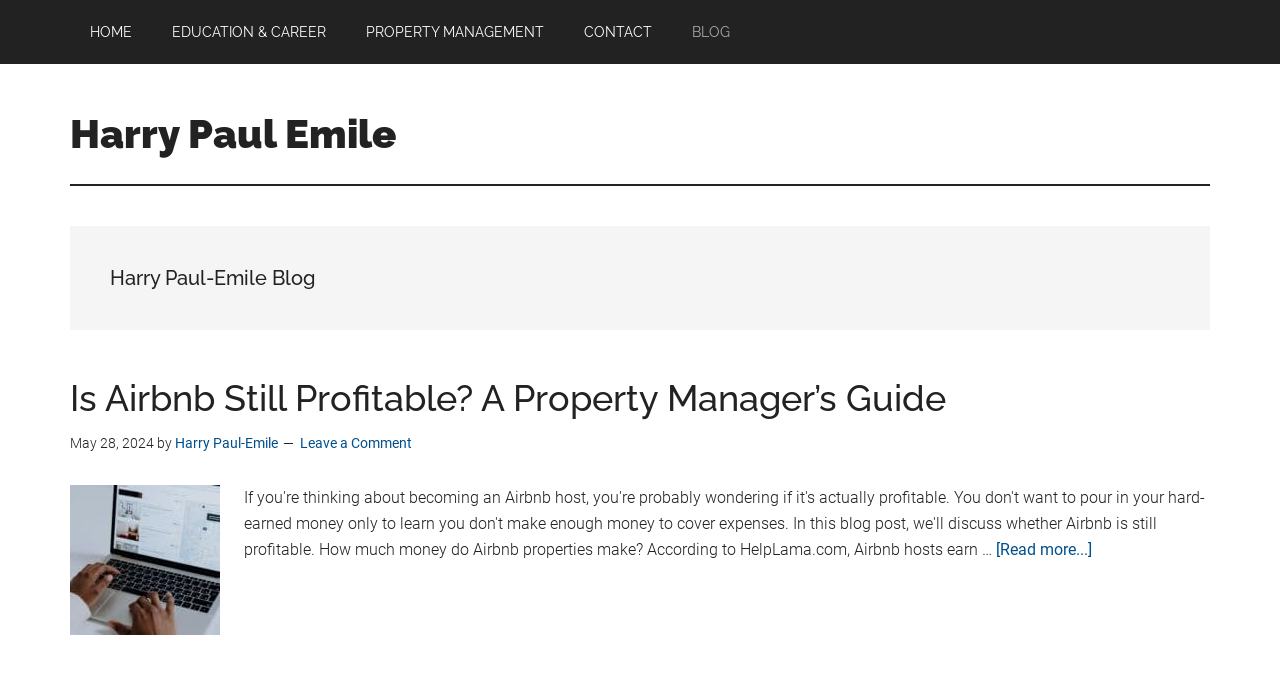Explain the webpage in detail, including its primary components.

The webpage is a blog belonging to Harry Paul-Emile, a business analyst and property manager. At the top left corner, there is a navigation menu with five links: "HOME", "EDUCATION & CAREER", "PROPERTY MANAGEMENT", "CONTACT", and "BLOG". Below the navigation menu, there is a link to skip to the main content.

On the top right side, there is a link to Harry Paul Emile's profile, accompanied by a brief description of his profession as an A/P Business Analyst & Property Manager. The main title of the blog, "Harry Paul-Emile Blog", is prominently displayed in the middle of the top section.

The main content of the webpage is an article titled "Is Airbnb Still Profitable? A Property Manager’s Guide". The article's title is repeated as a heading, followed by the publication date, "May 28, 2024", and the author's name, "Harry Paul-Emile". The article's content is summarized, with a "Read more..." link at the bottom to access the full article.